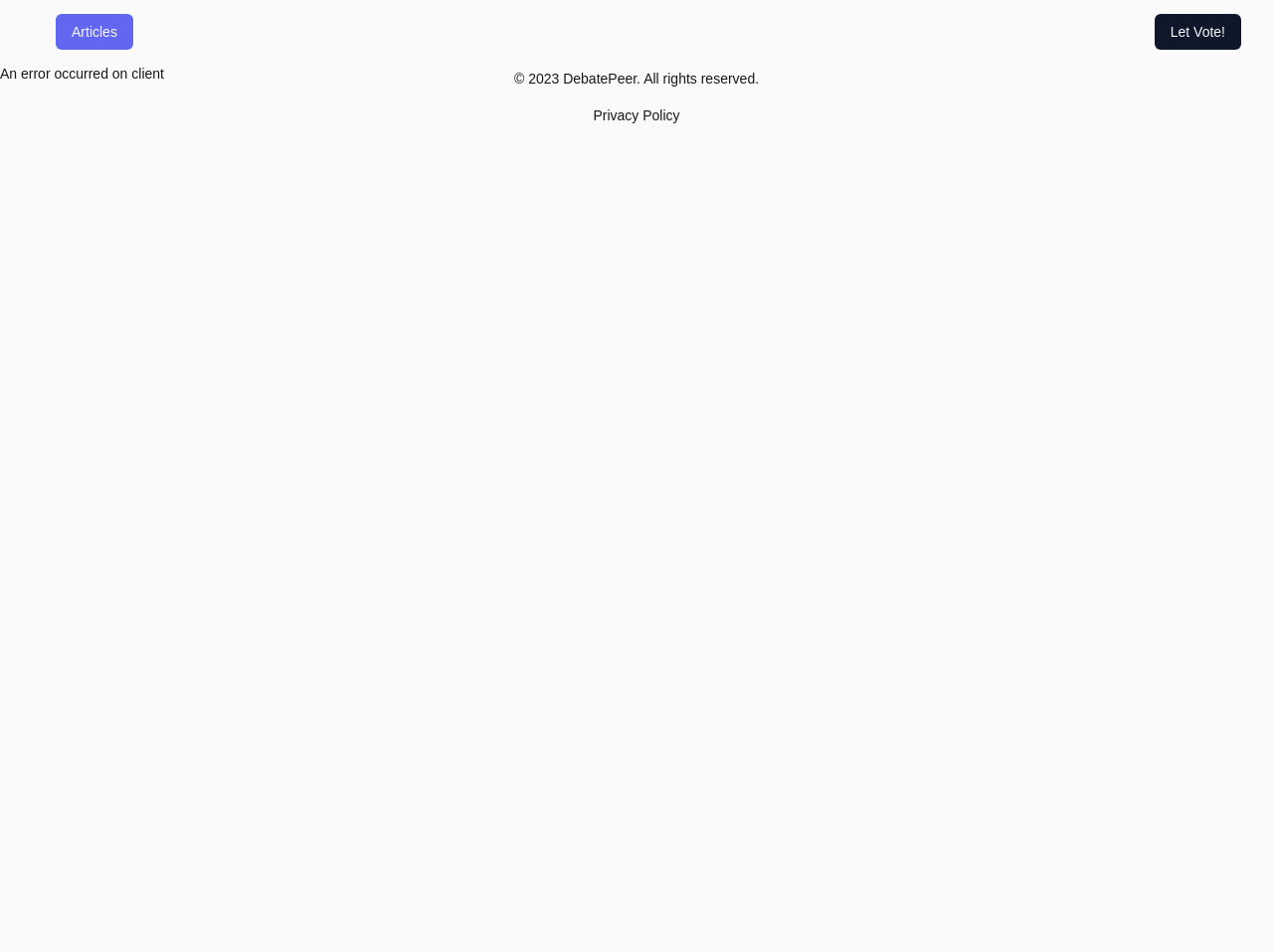Identify the bounding box coordinates for the UI element described as follows: "Articles". Ensure the coordinates are four float numbers between 0 and 1, formatted as [left, top, right, bottom].

[0.044, 0.015, 0.105, 0.052]